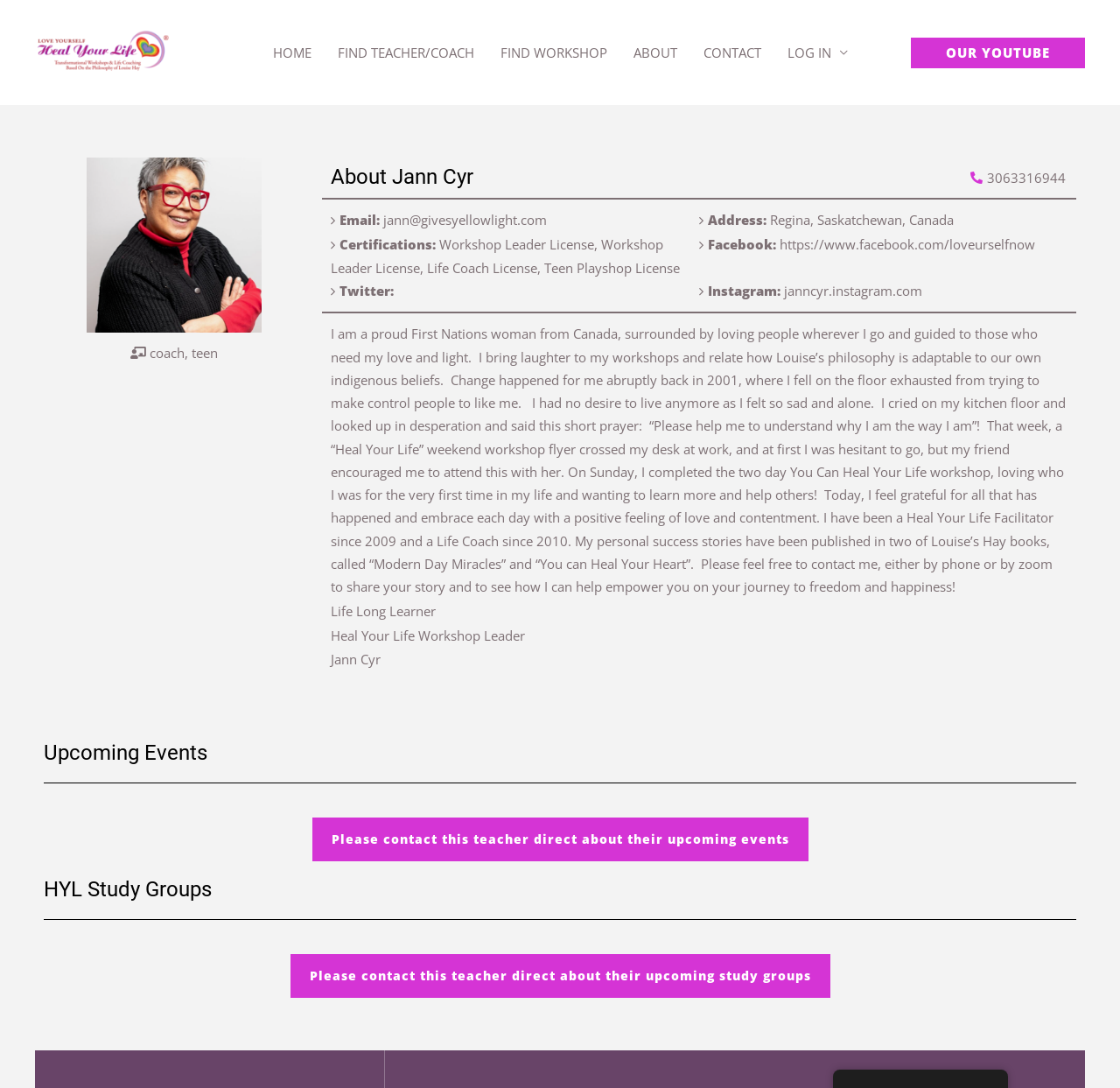Identify the first-level heading on the webpage and generate its text content.

Are you ready to take charge of your relationships & happiness?